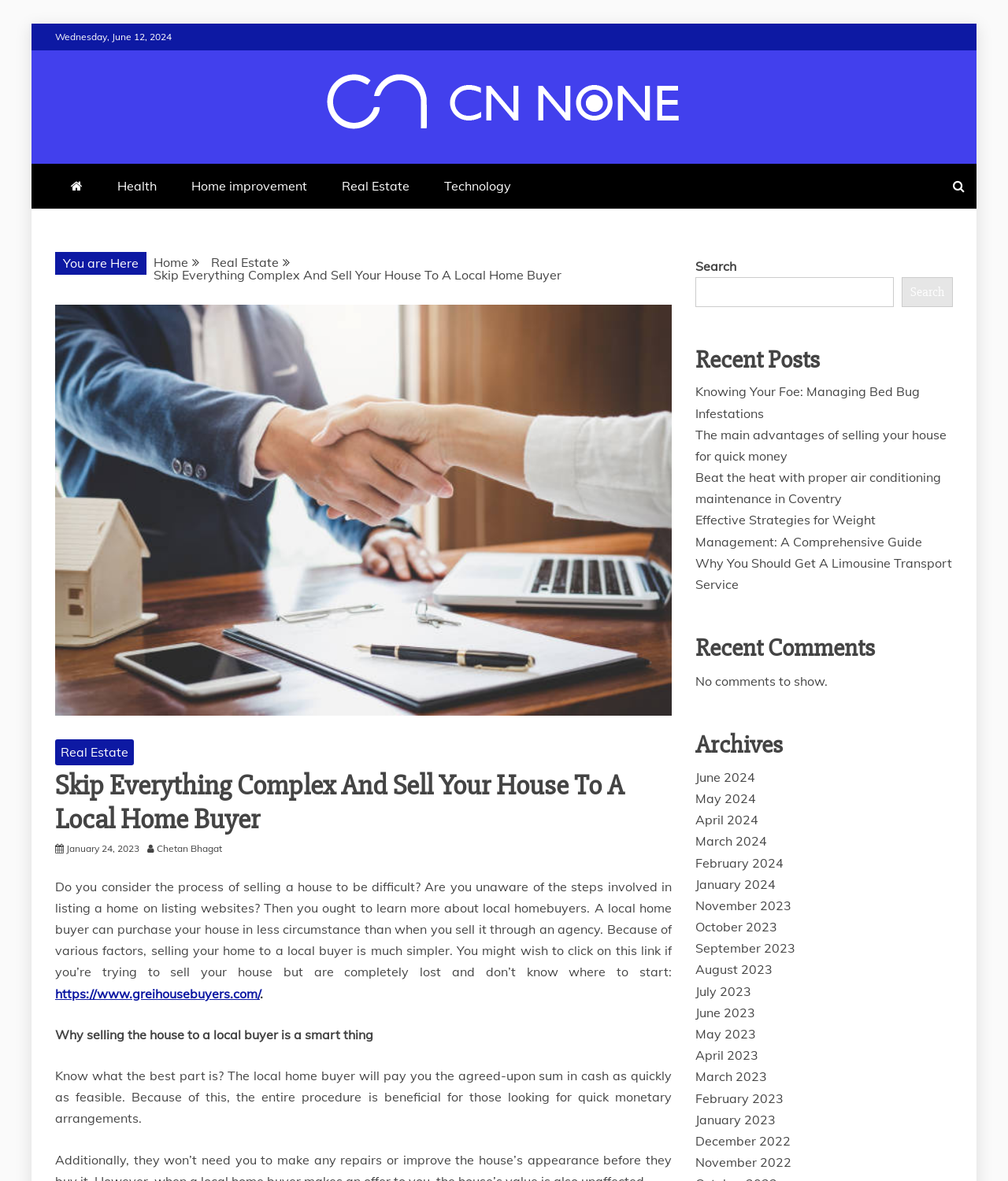Identify the bounding box coordinates for the element that needs to be clicked to fulfill this instruction: "Read 'Why selling the house to a local buyer is a smart thing'". Provide the coordinates in the format of four float numbers between 0 and 1: [left, top, right, bottom].

[0.055, 0.869, 0.37, 0.883]